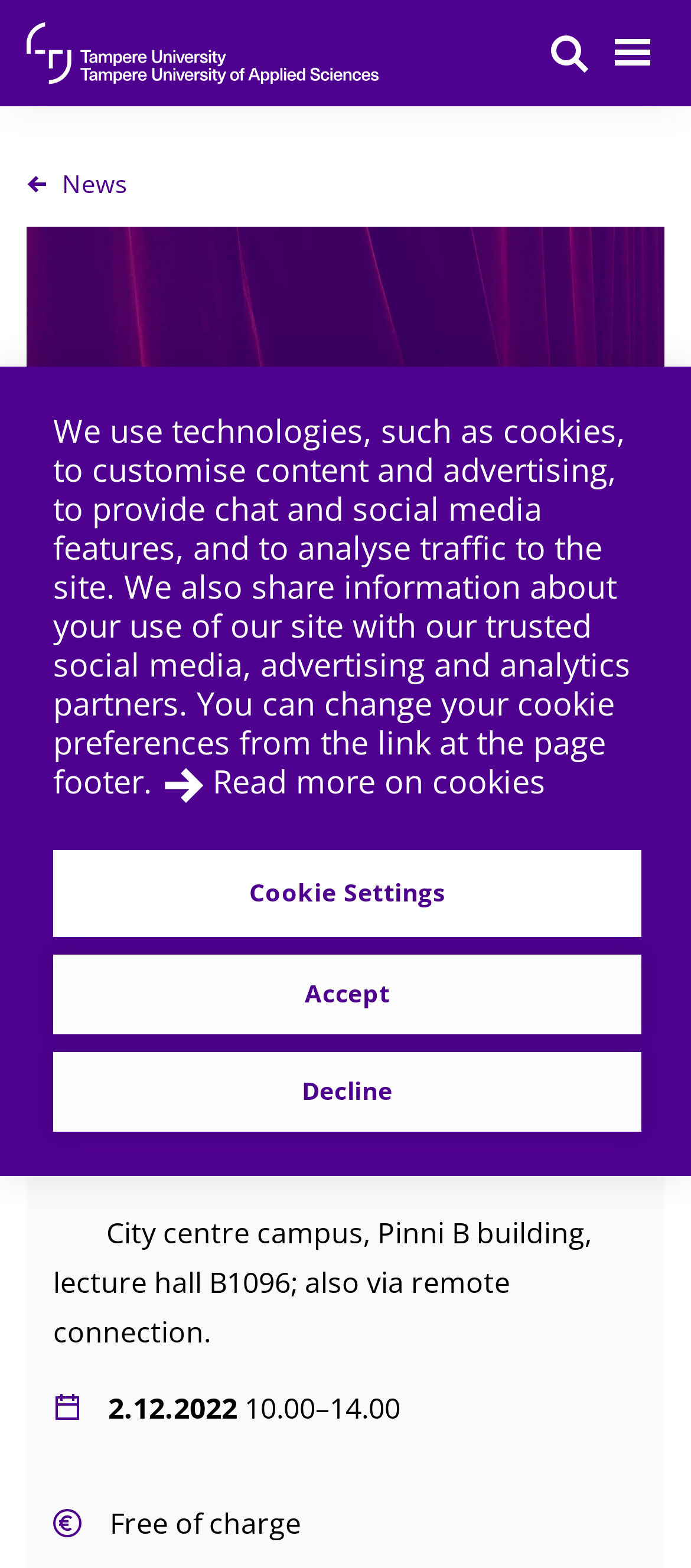Identify the bounding box of the UI element that matches this description: "News".

[0.038, 0.107, 0.962, 0.128]